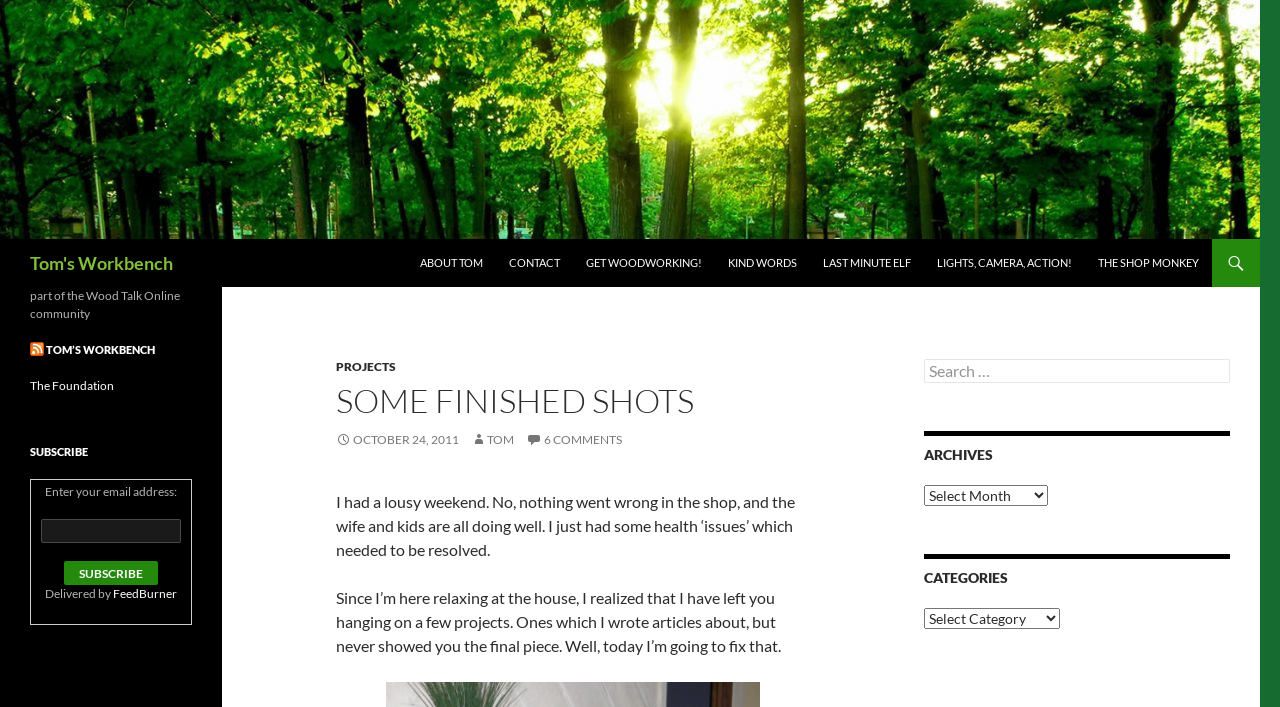Illustrate the webpage with a detailed description.

This webpage is a blog post from Tom's Workbench, a woodworking website. At the top, there is a header section with a logo image and a link to the website's homepage. Below the header, there is a navigation menu with links to various sections of the website, including "About Tom", "Contact", and "Projects".

The main content of the webpage is a blog post titled "SOME FINISHED SHOTS". The post starts with a brief introduction, followed by a series of paragraphs describing the author's experience with health issues and their decision to share some finished projects with the readers.

To the right of the main content, there is a sidebar with several sections. The top section has a search bar and a link to "ARCHIVES". Below that, there is a section with a heading "CATEGORIES" and a dropdown menu. Further down, there is a section with a heading "part of the Wood Talk Online community" and a link to "RSS TOM’S WORKBENCH". The sidebar also has a section for subscribing to the website's newsletter, with a text box to enter an email address and a "Subscribe" button.

At the very bottom of the webpage, there is a footer section with a link to "The Foundation" and a copyright notice.